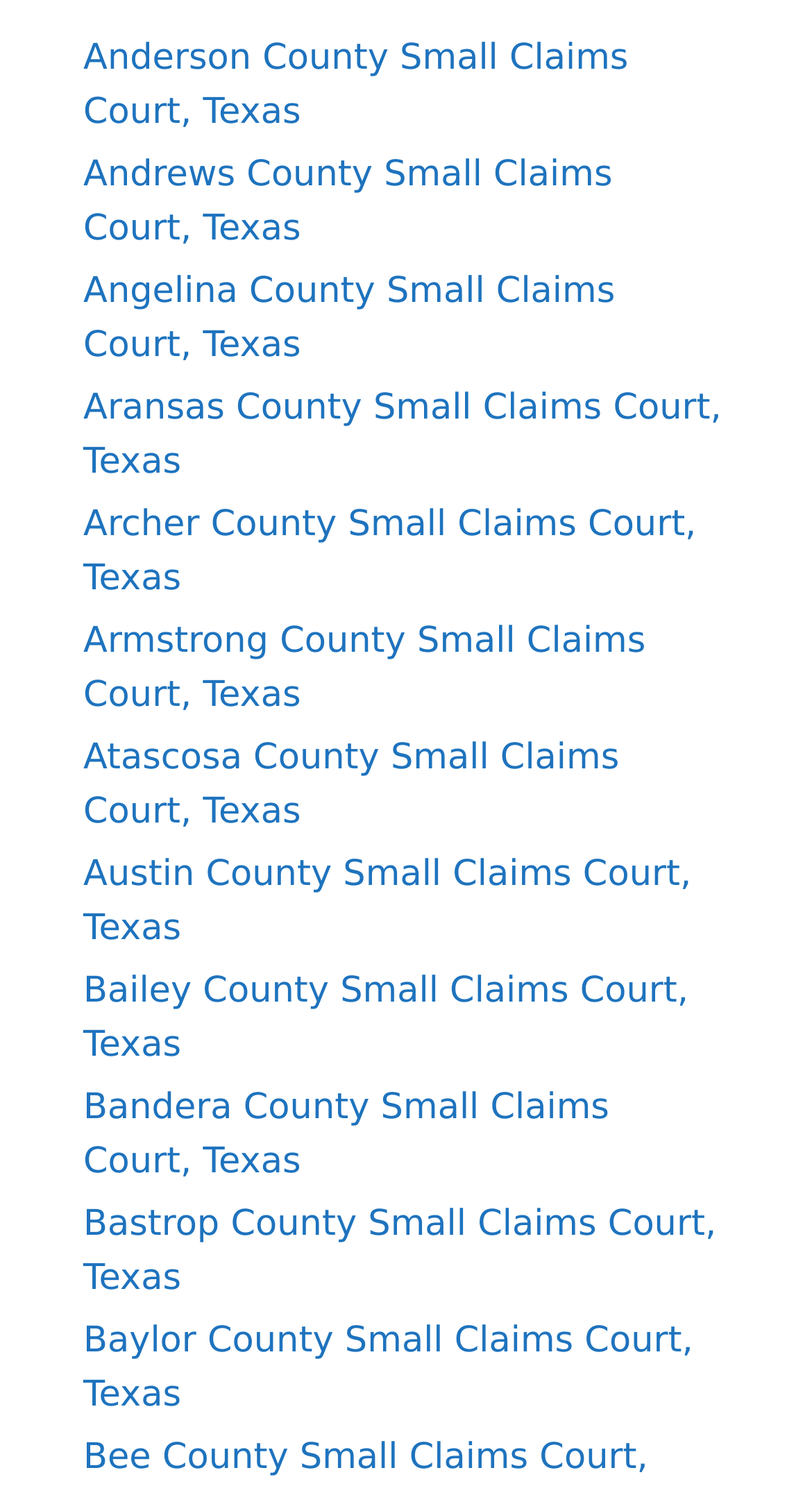Identify the bounding box coordinates of the clickable region required to complete the instruction: "browse Archer County Small Claims Court, Texas". The coordinates should be given as four float numbers within the range of 0 and 1, i.e., [left, top, right, bottom].

[0.103, 0.338, 0.858, 0.401]